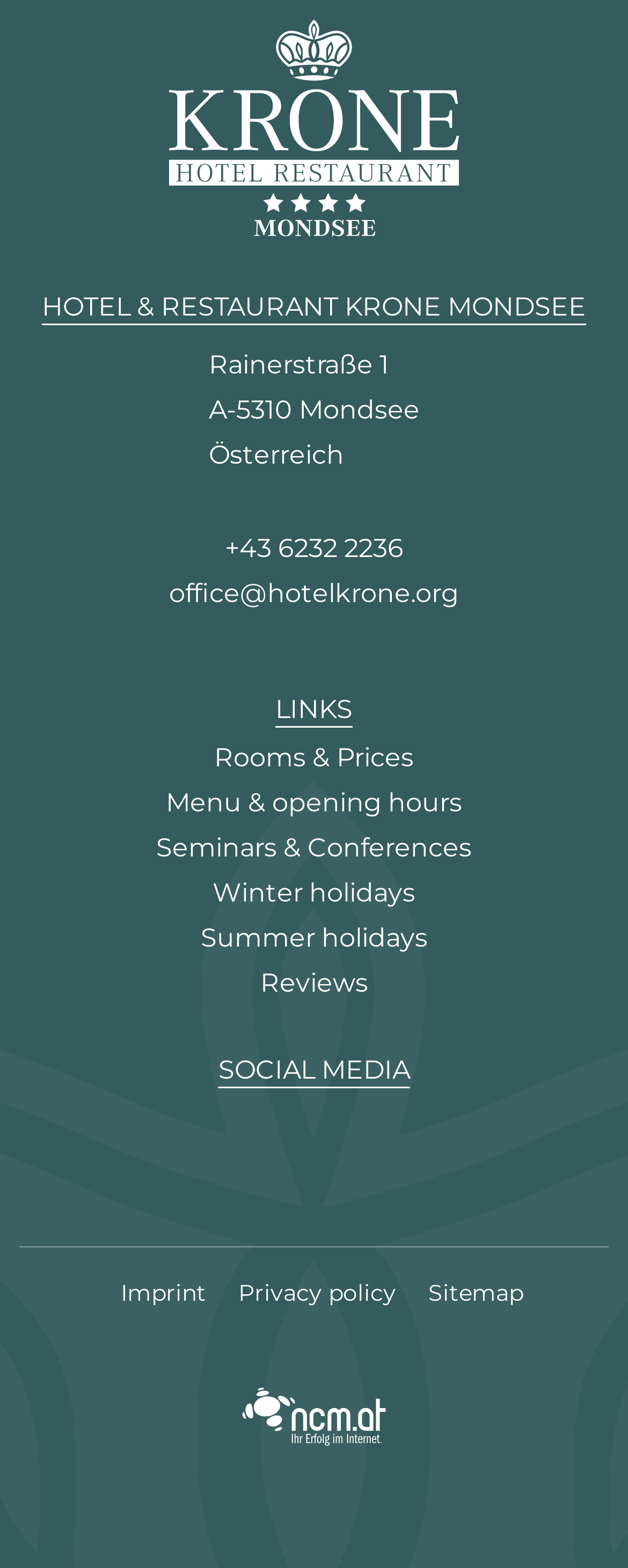Pinpoint the bounding box coordinates of the area that should be clicked to complete the following instruction: "Enter email address". The coordinates must be given as four float numbers between 0 and 1, i.e., [left, top, right, bottom].

None